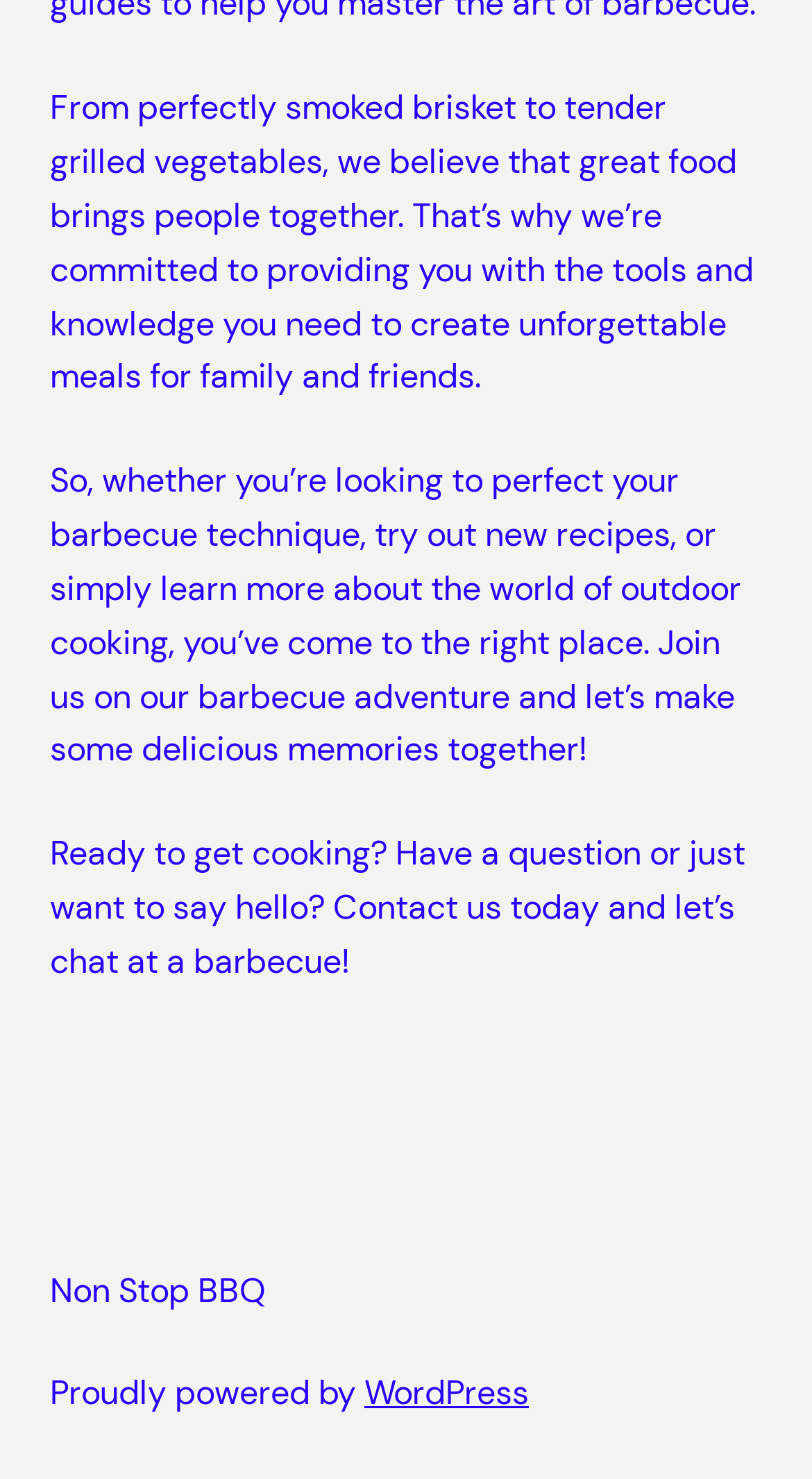What is the tone of the website?
Provide a fully detailed and comprehensive answer to the question.

The tone of the website is friendly and inviting, as suggested by the text 'Join us on our barbecue adventure and let’s make some delicious memories together!' and the overall language used, which is warm and welcoming.